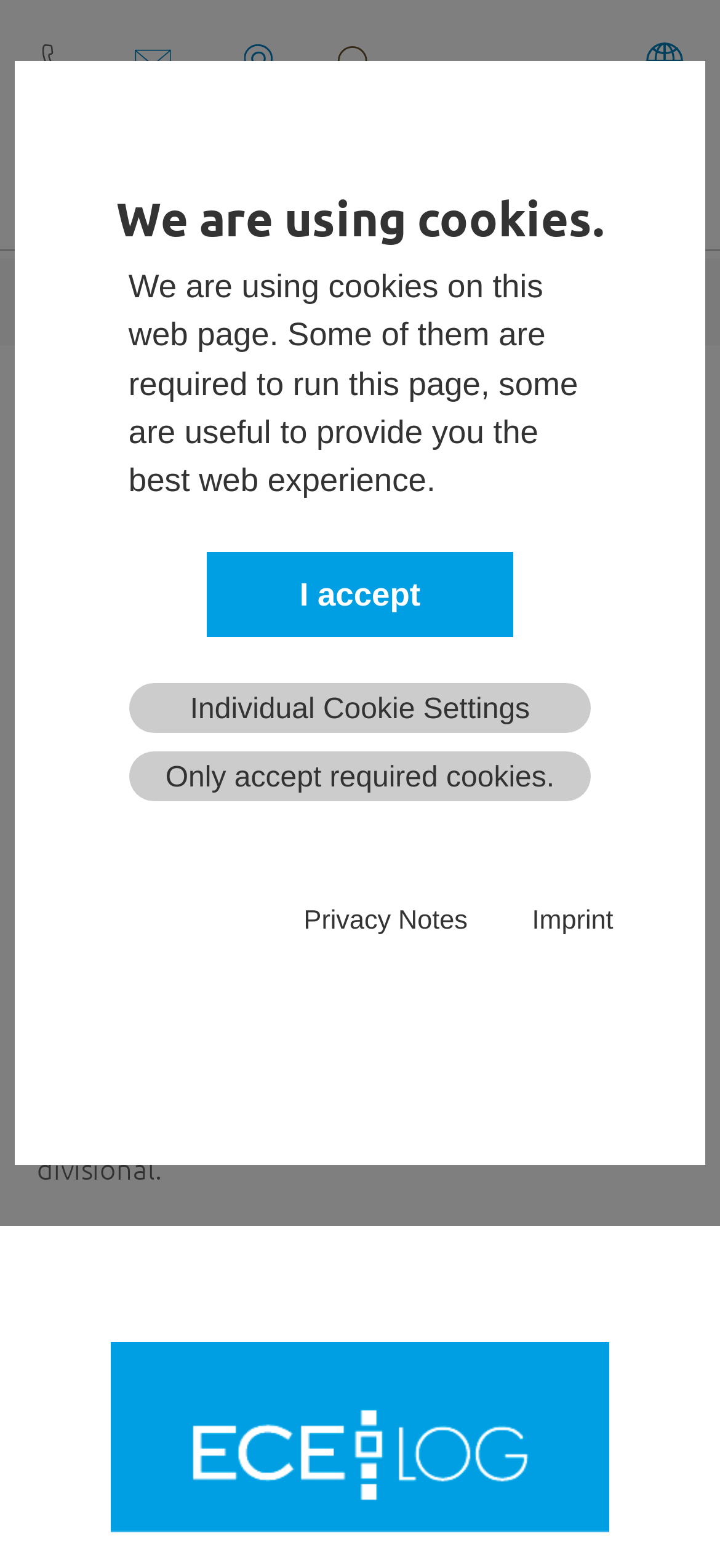Find the bounding box coordinates of the element's region that should be clicked in order to follow the given instruction: "View the company imprint". The coordinates should consist of four float numbers between 0 and 1, i.e., [left, top, right, bottom].

[0.739, 0.576, 0.852, 0.601]